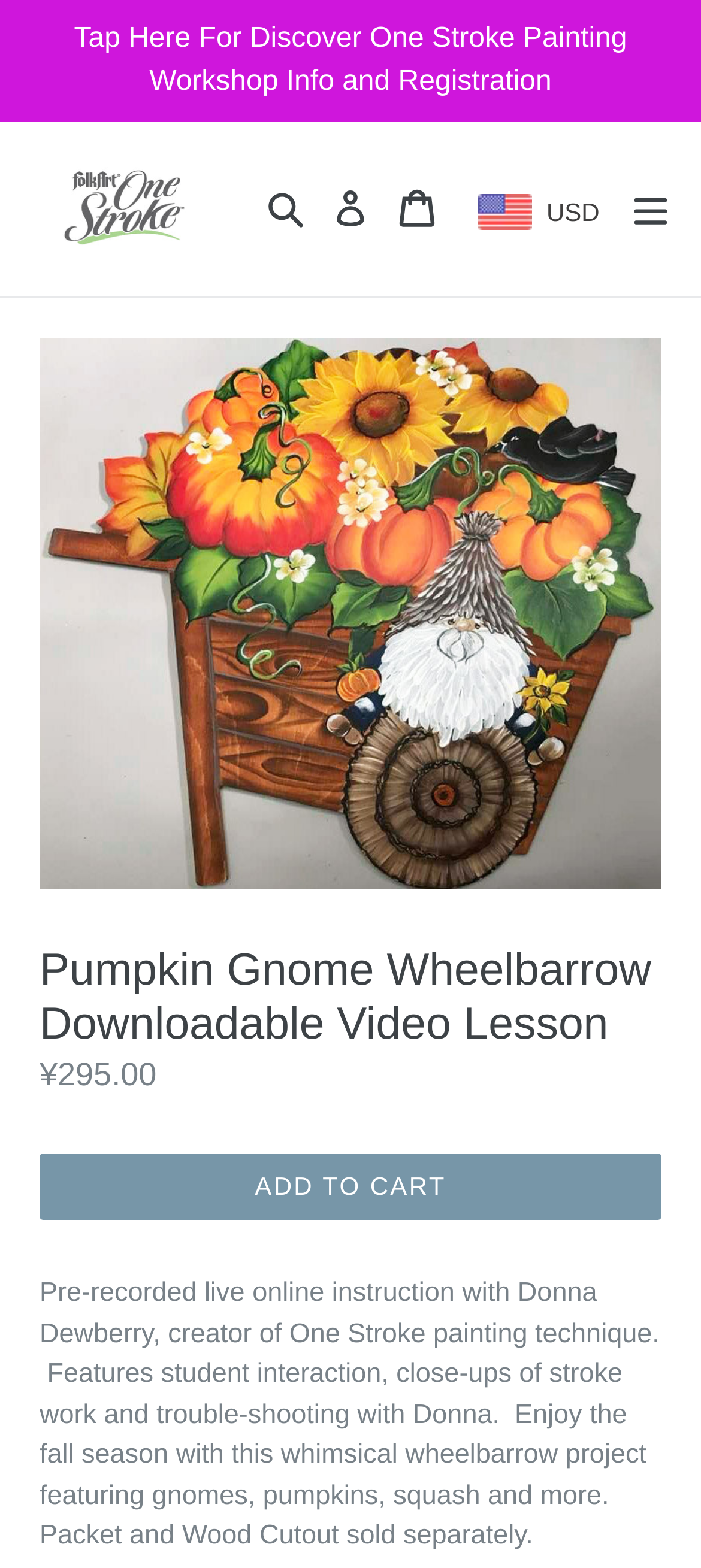Answer the question below in one word or phrase:
Who is the creator of the One Stroke painting technique?

Donna Dewberry